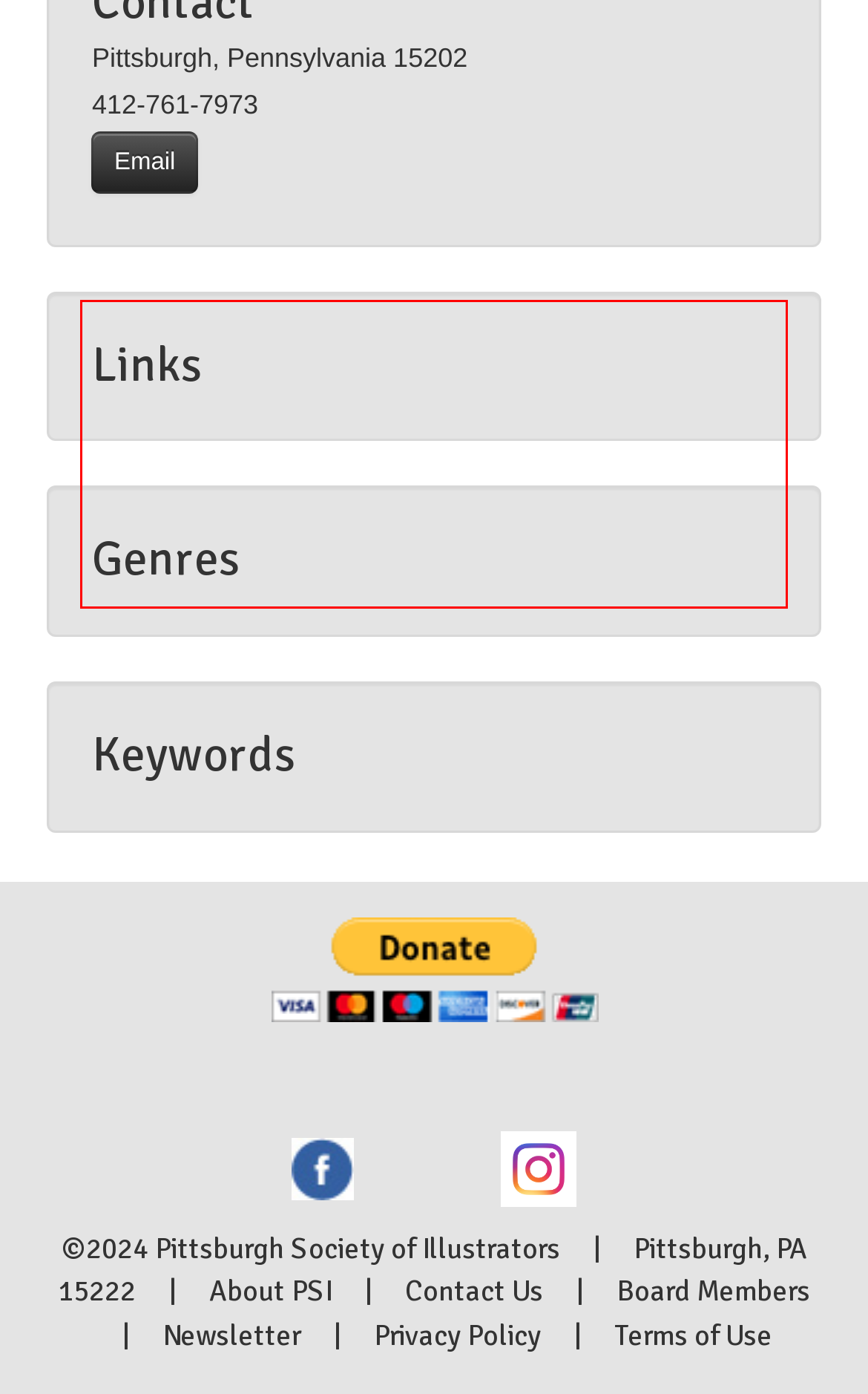Identify and transcribe the text content enclosed by the red bounding box in the given screenshot.

Since graduation, Biber has enjoyed a career as an Illustrator and Graphic Designer. Throughout his career, Biber has won several communications awards. Active in the Pittsburgh region, Biber served as Vice President of PSI and in 2011, and he won a Jefferson Award for his work with Pittsburgh Trails Advocacy Group (PTAG).